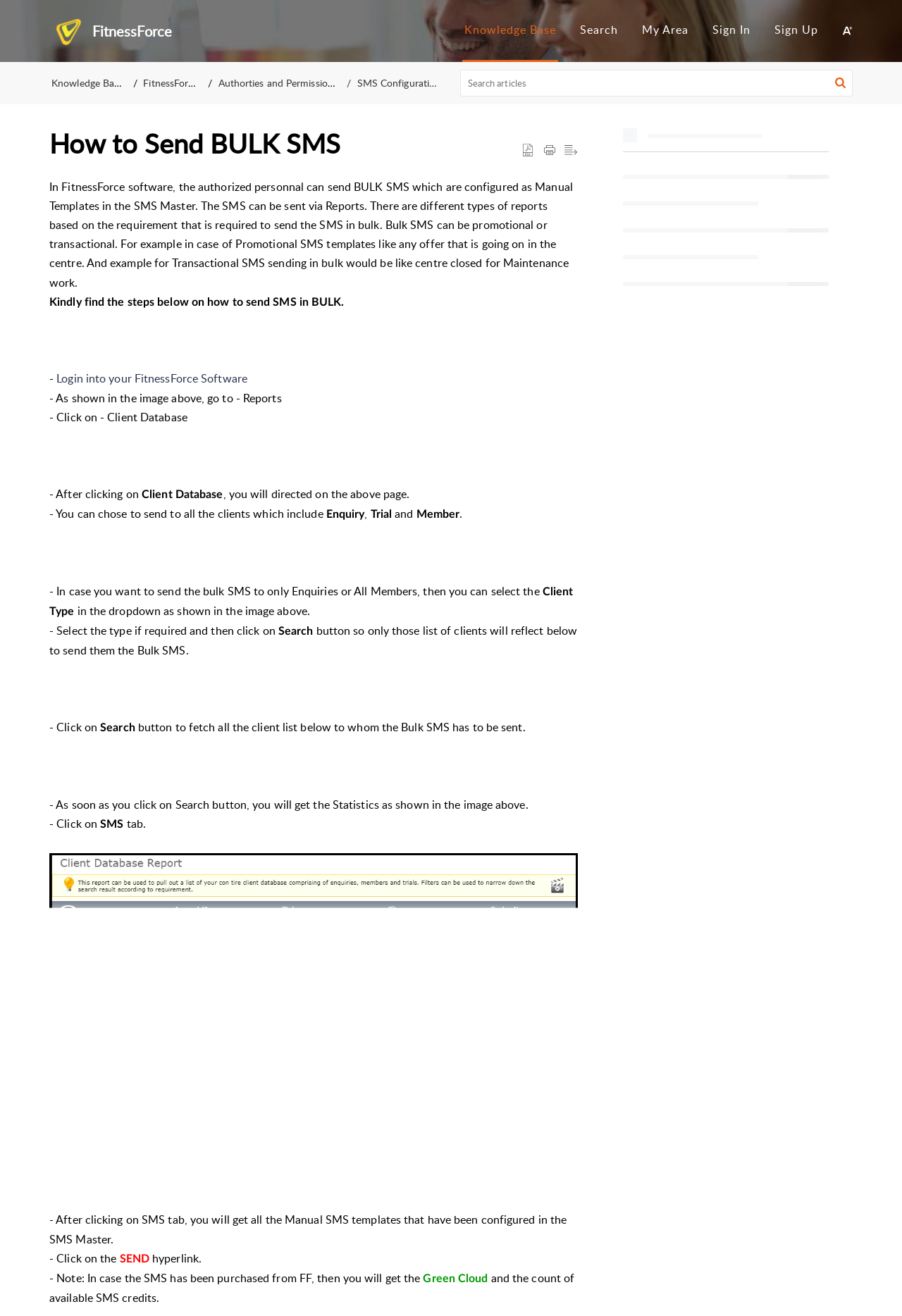Locate the bounding box coordinates of the area you need to click to fulfill this instruction: 'Click on 'Sign In''. The coordinates must be in the form of four float numbers ranging from 0 to 1: [left, top, right, bottom].

[0.79, 0.017, 0.832, 0.028]